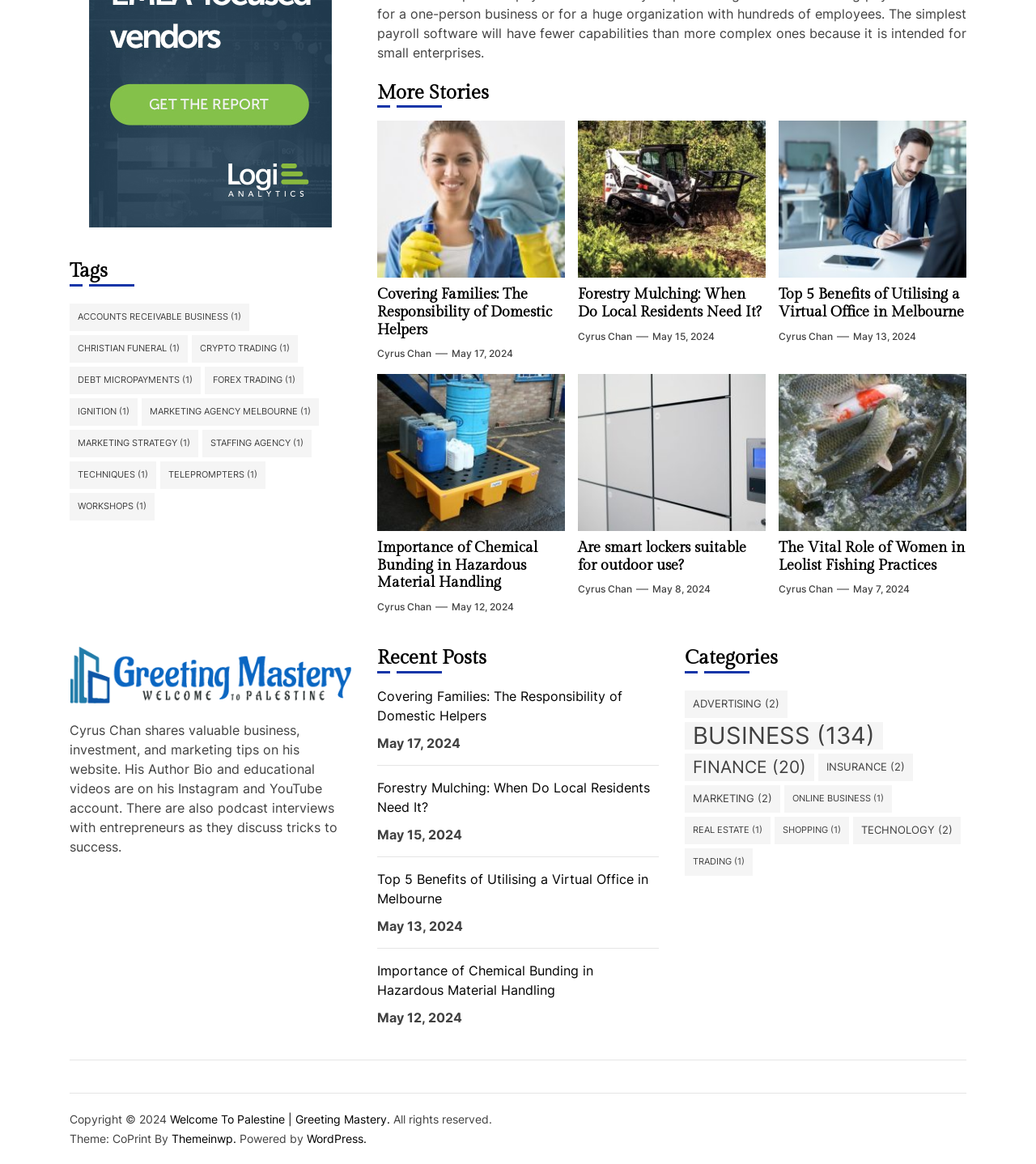What is the title of the first article?
Craft a detailed and extensive response to the question.

I found the title of the first article by looking at the heading element with the text 'Covering Families: The Responsibility of Domestic Helpers' inside the first article element.